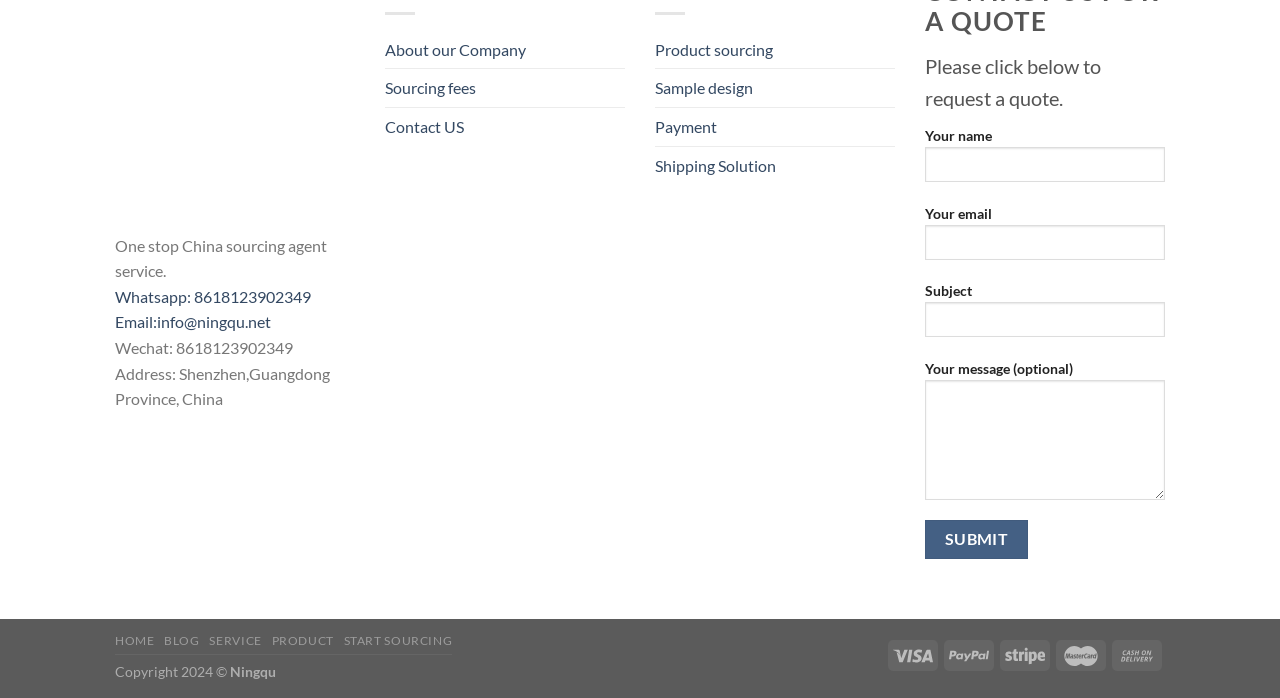What is the name of the company?
Analyze the image and provide a thorough answer to the question.

I found the company name by looking at the static text element at the bottom of the page that says 'Copyright 2024 © Ningqu'.